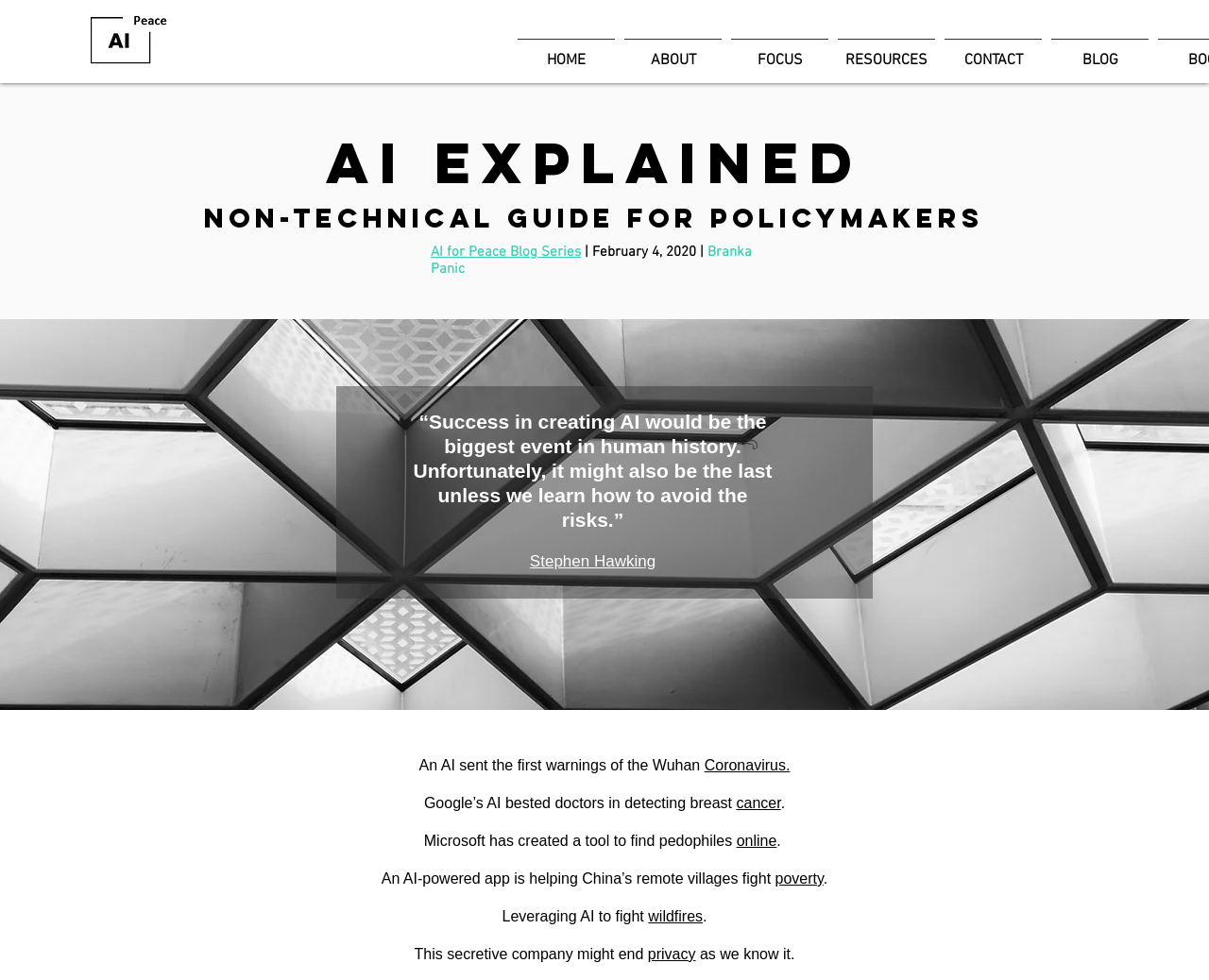Please identify the bounding box coordinates of the element that needs to be clicked to execute the following command: "Learn more about Stephen Hawking". Provide the bounding box using four float numbers between 0 and 1, formatted as [left, top, right, bottom].

[0.438, 0.564, 0.542, 0.582]